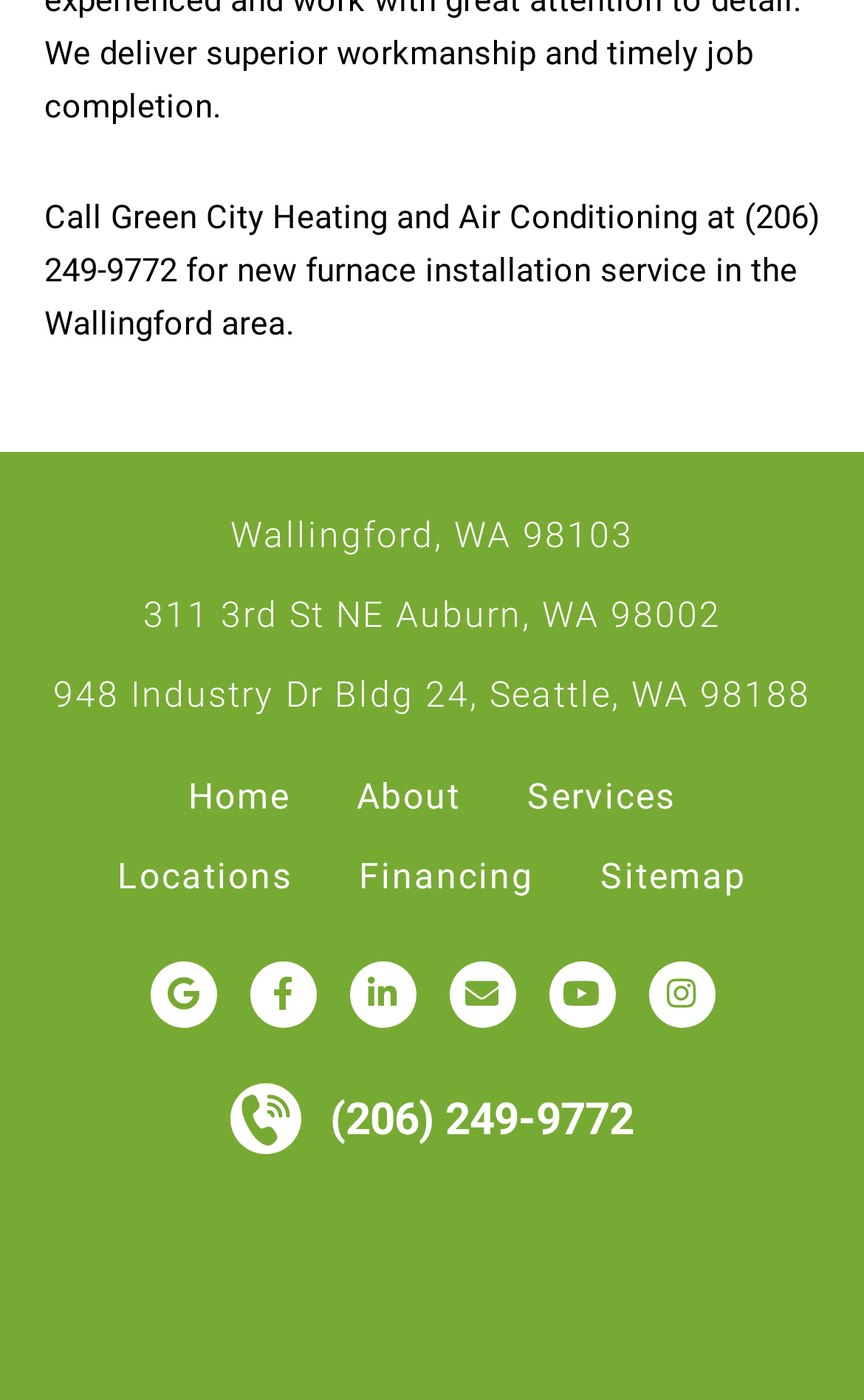Find the bounding box coordinates of the element to click in order to complete this instruction: "View the company's Youtube channel". The bounding box coordinates must be four float numbers between 0 and 1, denoted as [left, top, right, bottom].

[0.635, 0.686, 0.712, 0.734]